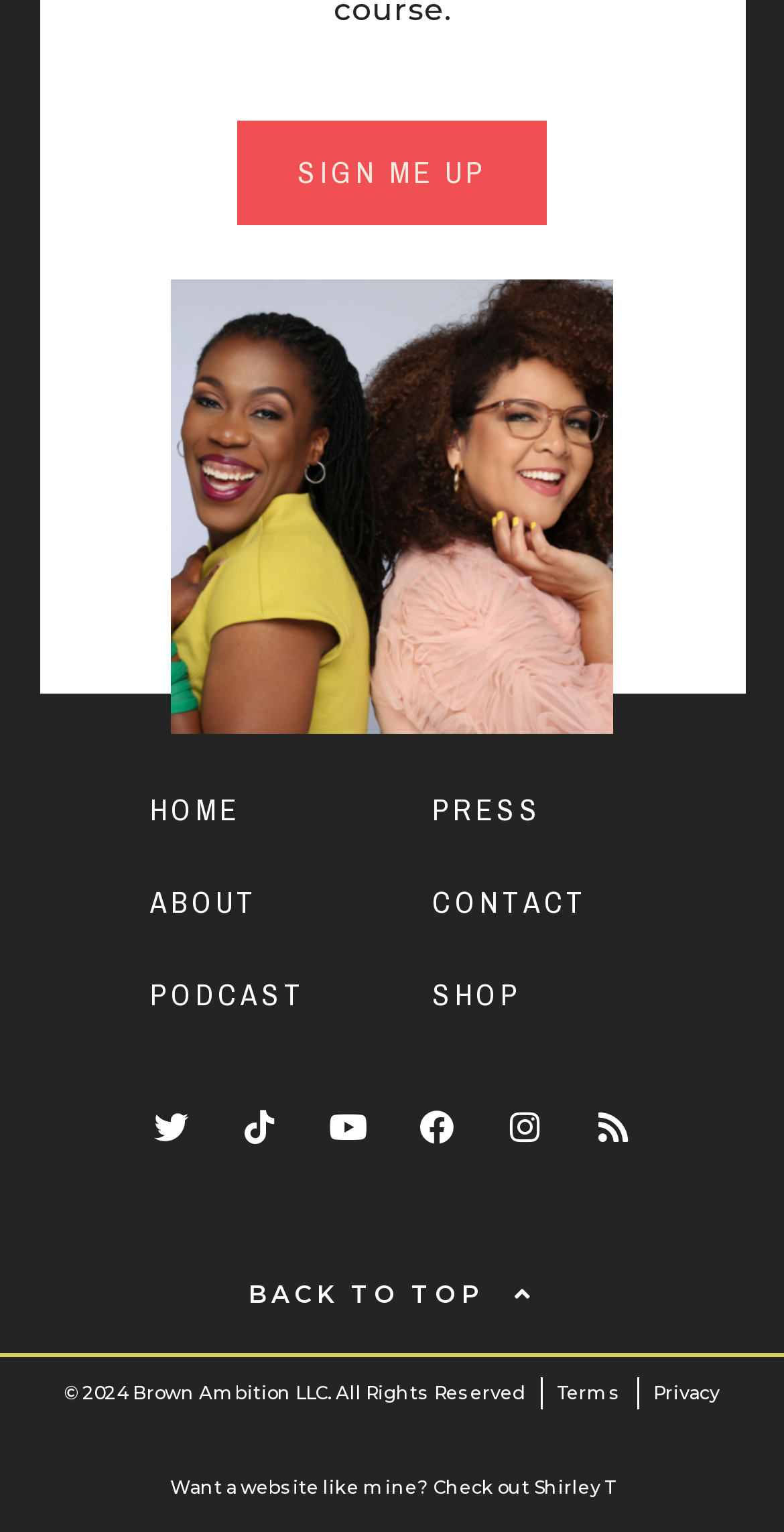Give a one-word or short phrase answer to the question: 
What is the purpose of the link at the bottom?

BACK TO TOP